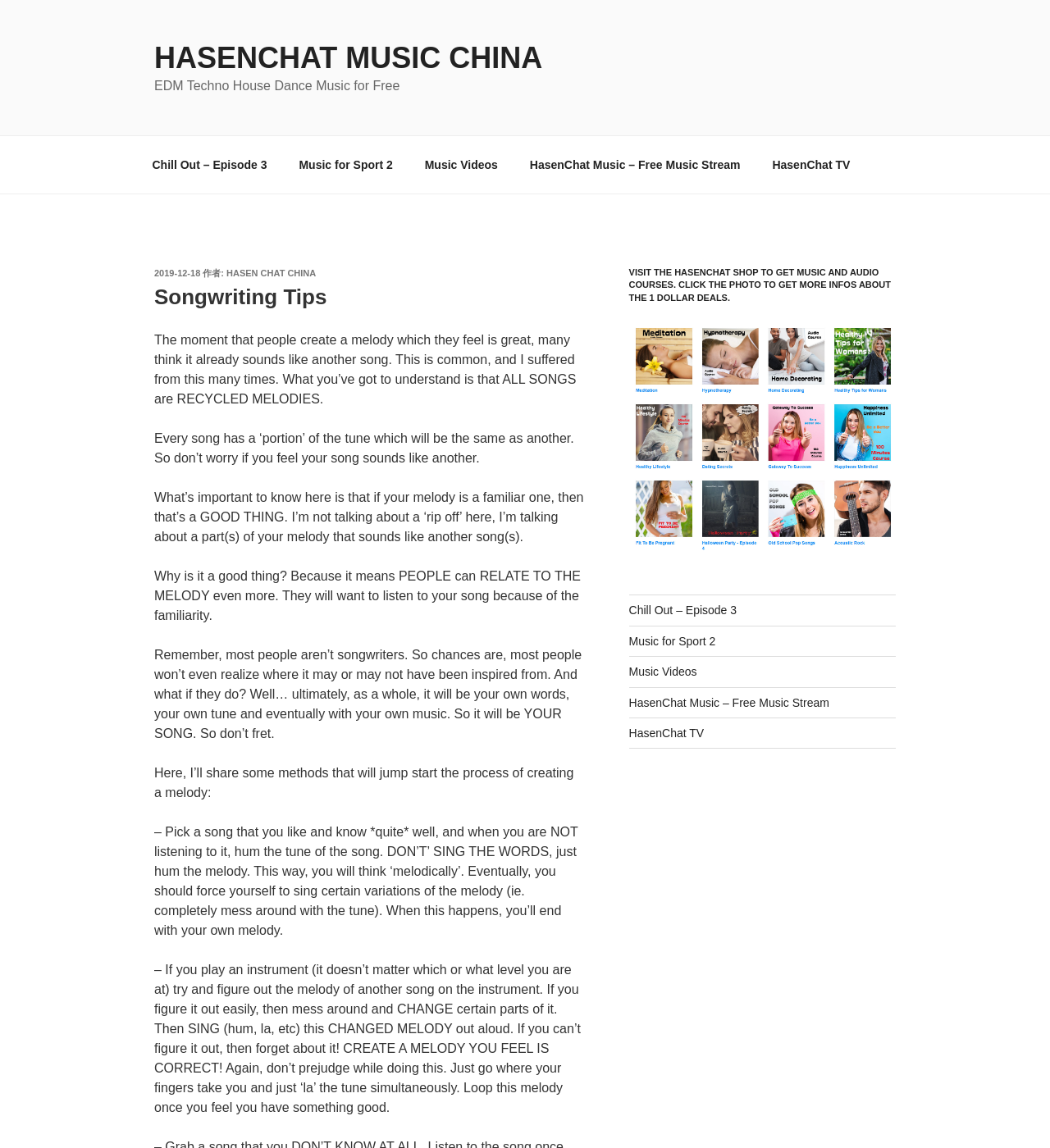Locate the bounding box coordinates of the clickable area needed to fulfill the instruction: "Click on the HOME link".

None